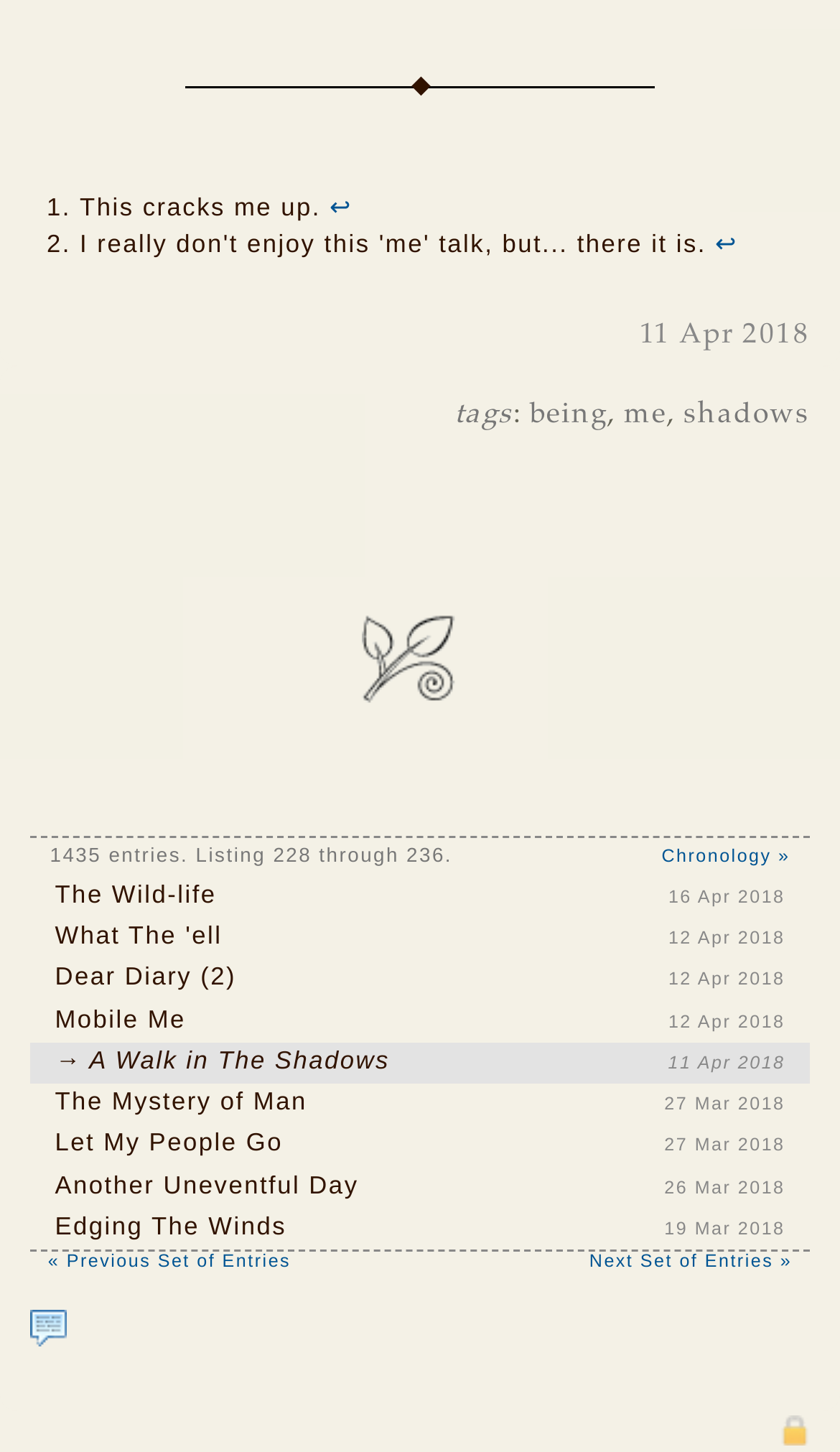Specify the bounding box coordinates of the region I need to click to perform the following instruction: "View the 'The Wild-life' post". The coordinates must be four float numbers in the range of 0 to 1, i.e., [left, top, right, bottom].

[0.036, 0.604, 0.964, 0.632]